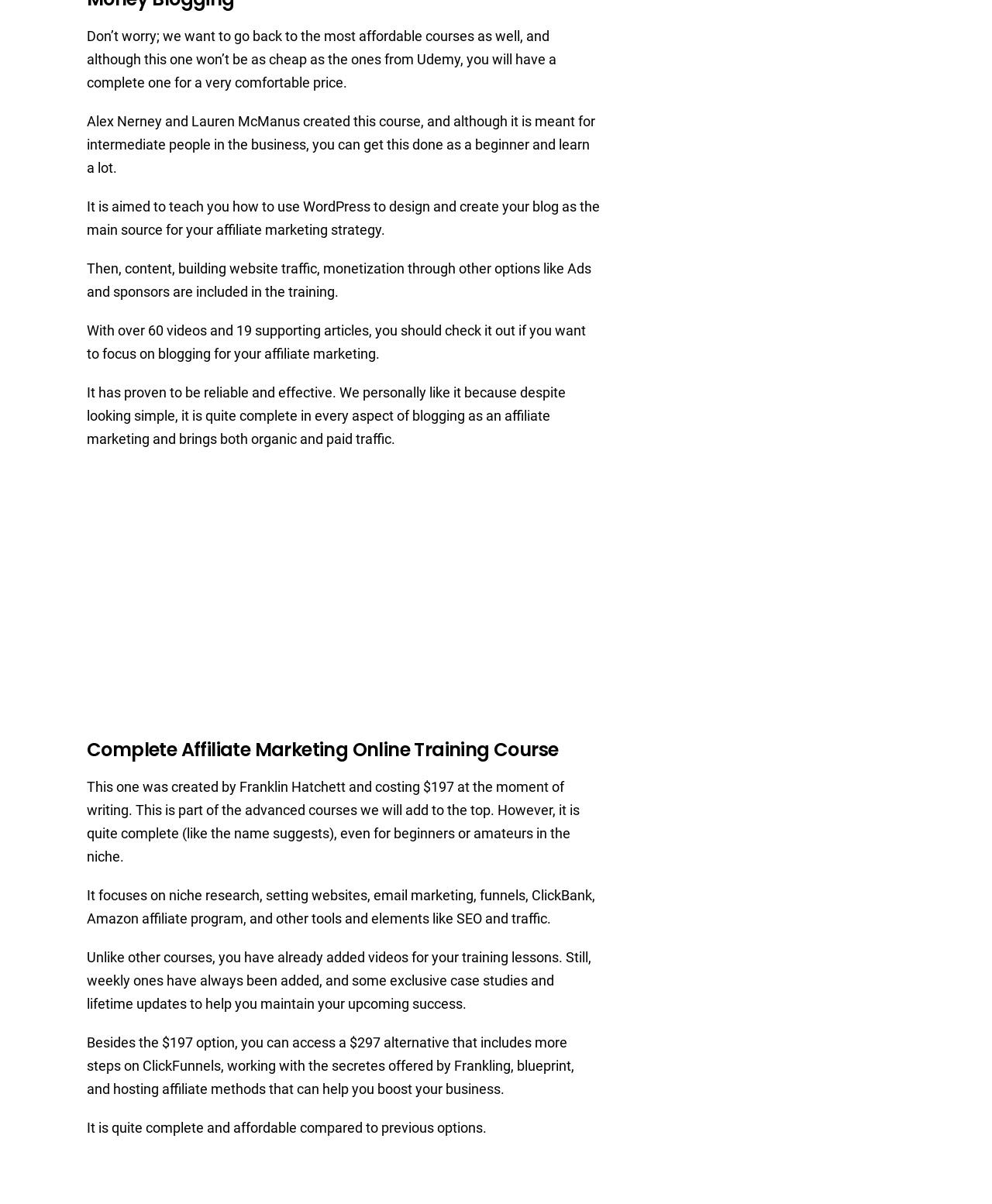Provide the bounding box coordinates of the area you need to click to execute the following instruction: "check the image".

[0.088, 0.388, 0.605, 0.587]